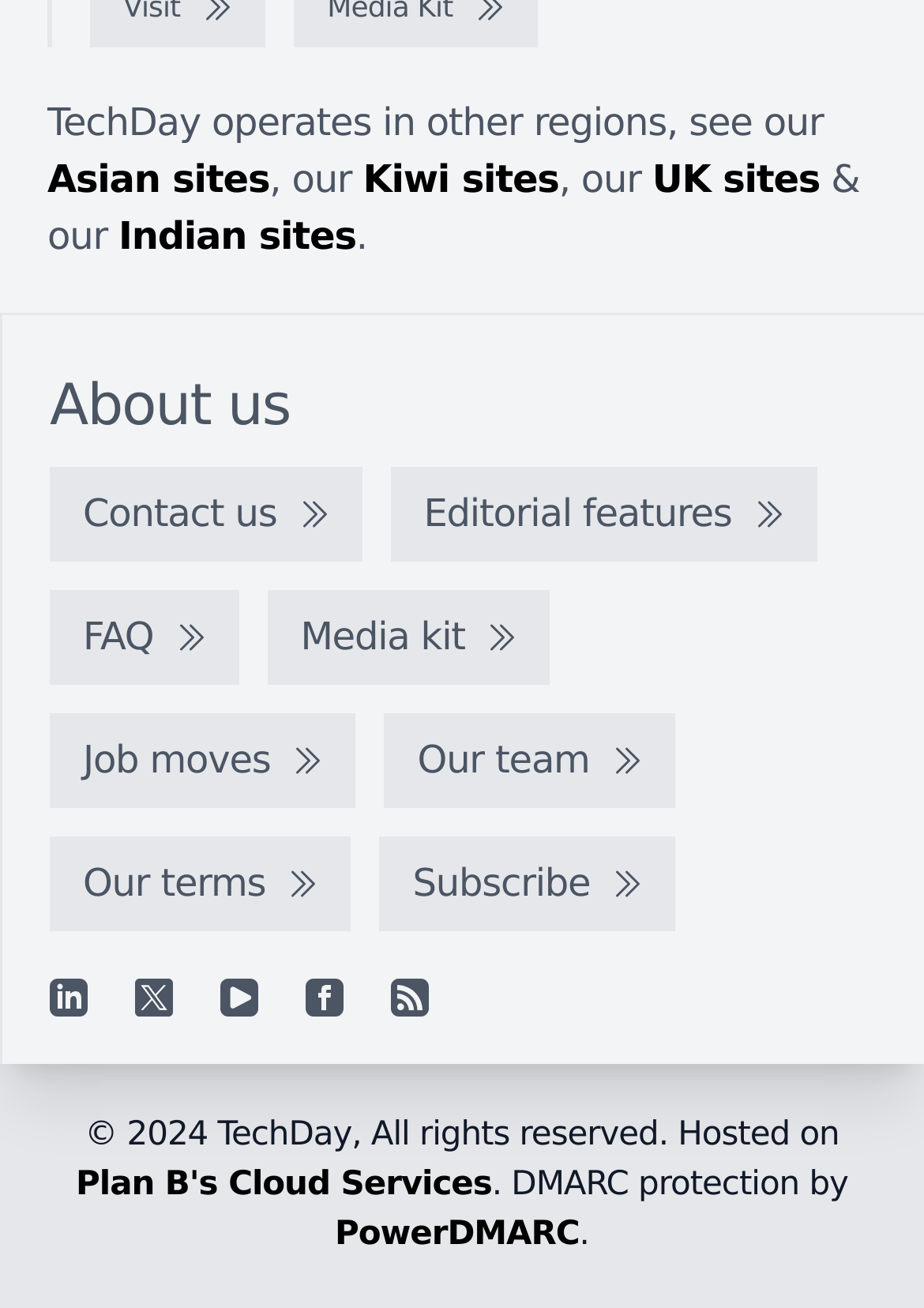Please identify the bounding box coordinates of the area that needs to be clicked to fulfill the following instruction: "Check FAQ."

[0.054, 0.451, 0.258, 0.523]